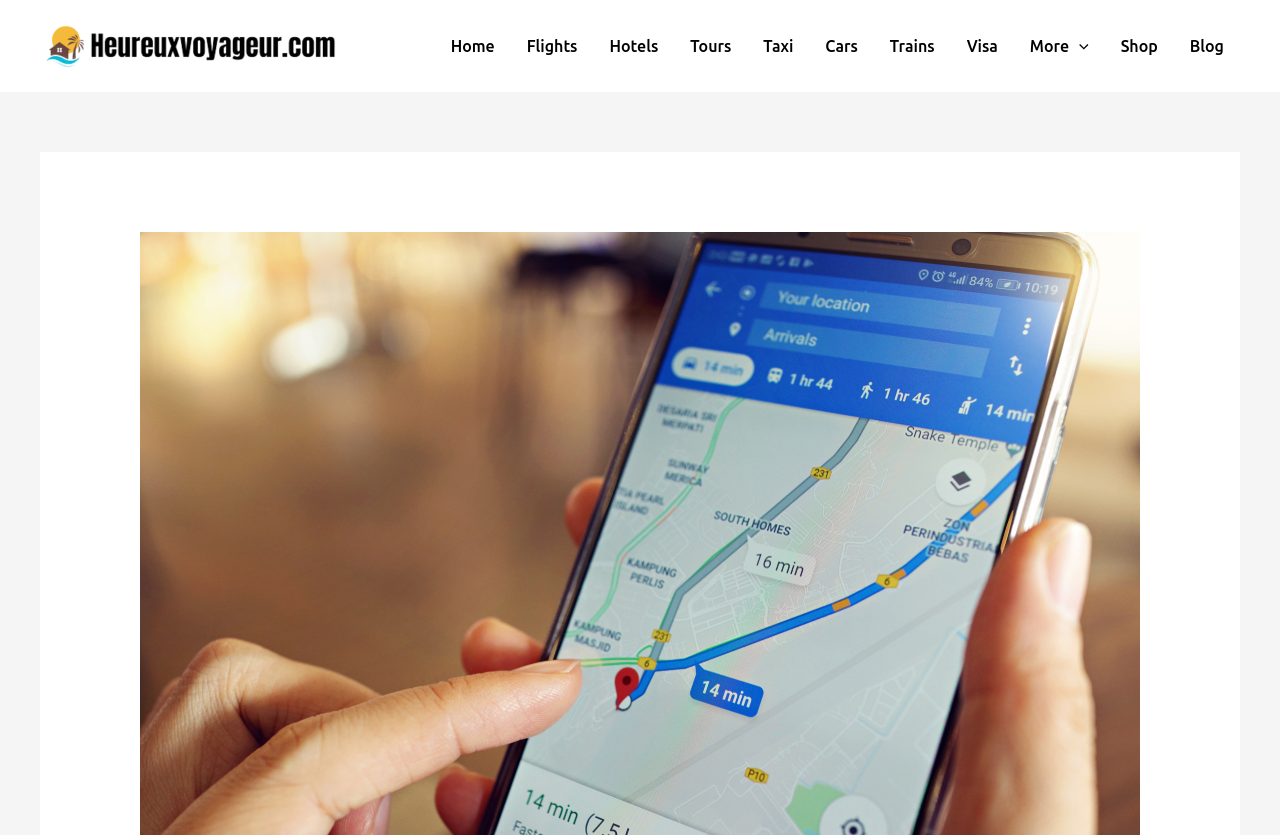Locate the bounding box coordinates of the region to be clicked to comply with the following instruction: "go to home page". The coordinates must be four float numbers between 0 and 1, in the form [left, top, right, bottom].

[0.34, 0.013, 0.399, 0.096]